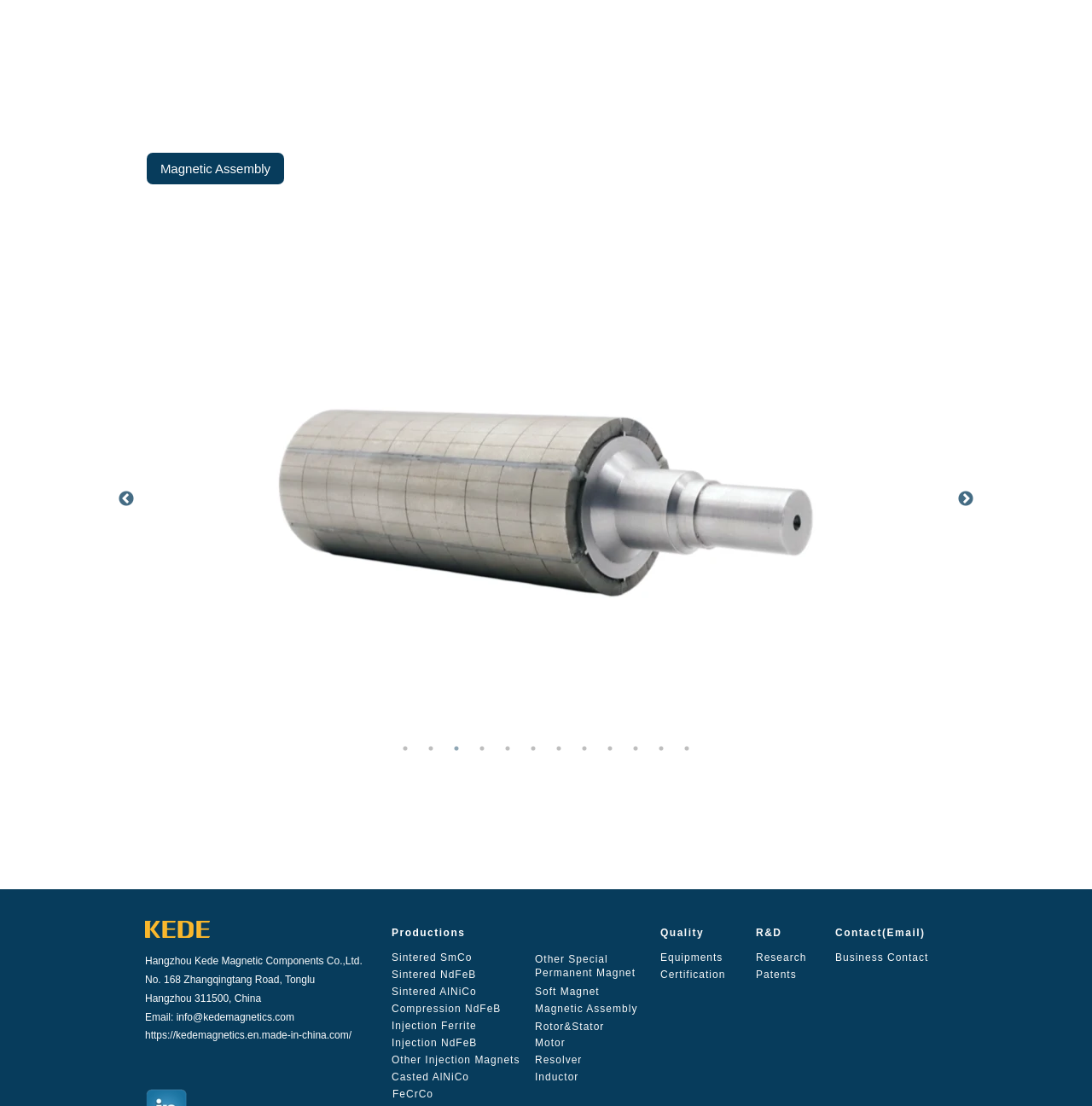Pinpoint the bounding box coordinates of the clickable element to carry out the following instruction: "Click the '←Previous' button."

[0.108, 0.443, 0.123, 0.459]